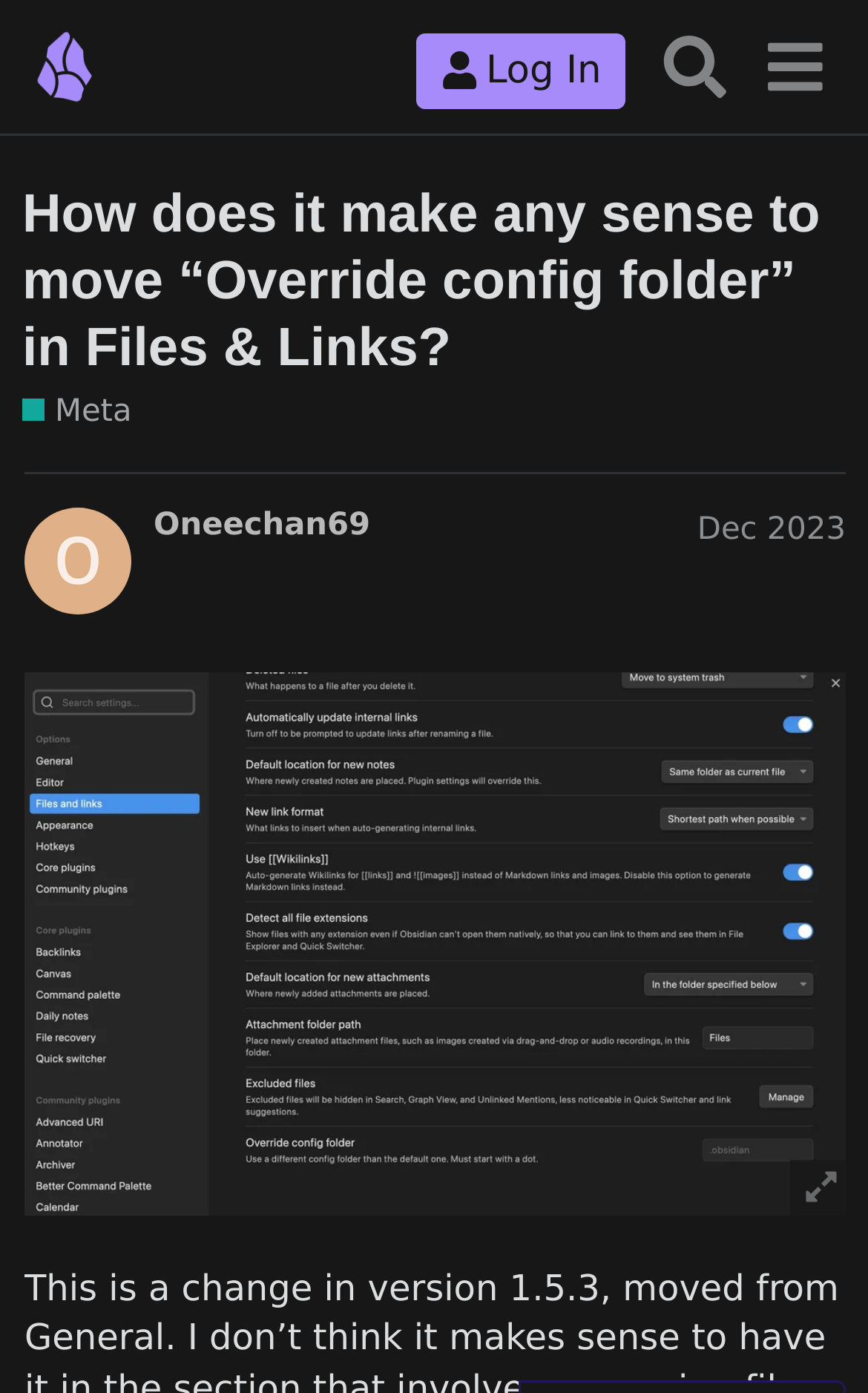Specify the bounding box coordinates of the element's region that should be clicked to achieve the following instruction: "Click on the 'Log In' button". The bounding box coordinates consist of four float numbers between 0 and 1, in the format [left, top, right, bottom].

[0.48, 0.023, 0.721, 0.078]